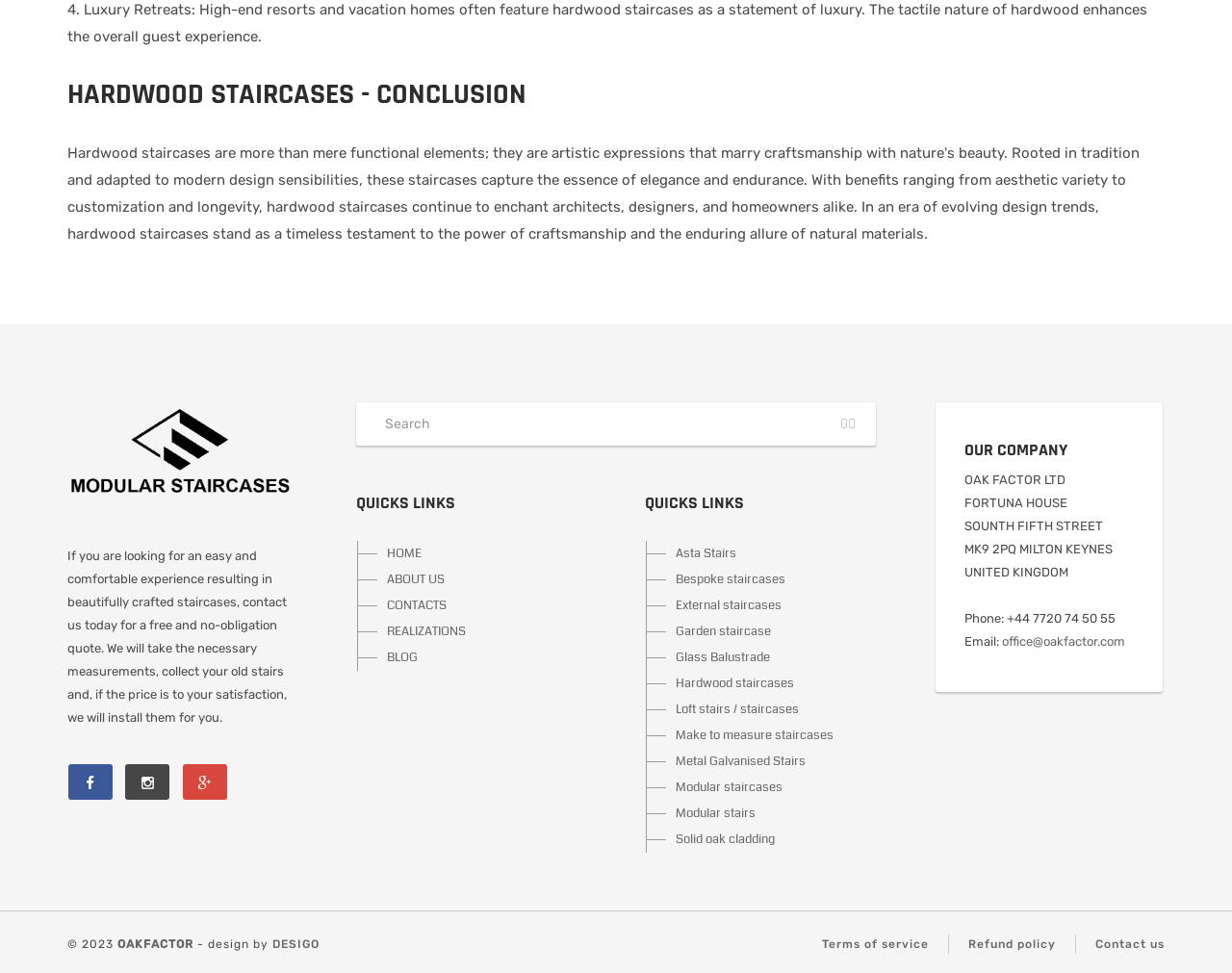What is the purpose of the 'QUICKS LINKS' section?
Analyze the image and deliver a detailed answer to the question.

The 'QUICKS LINKS' section appears to be providing quick links to various pages, such as 'HOME', 'ABOUT US', 'CONTACTS', and others, allowing users to easily navigate to these pages.